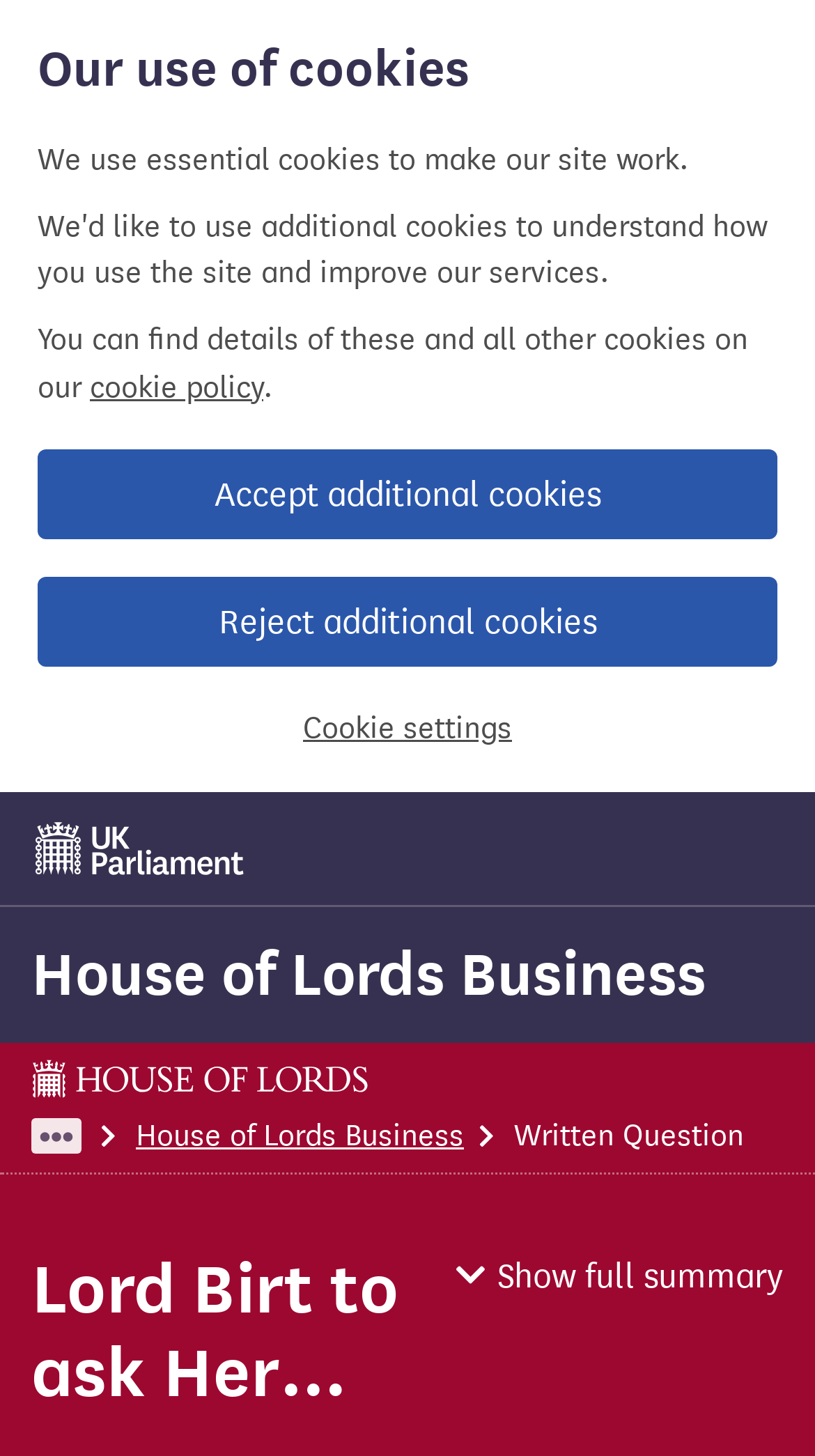Reply to the question with a brief word or phrase: What is the topic of the written question?

UK border regime